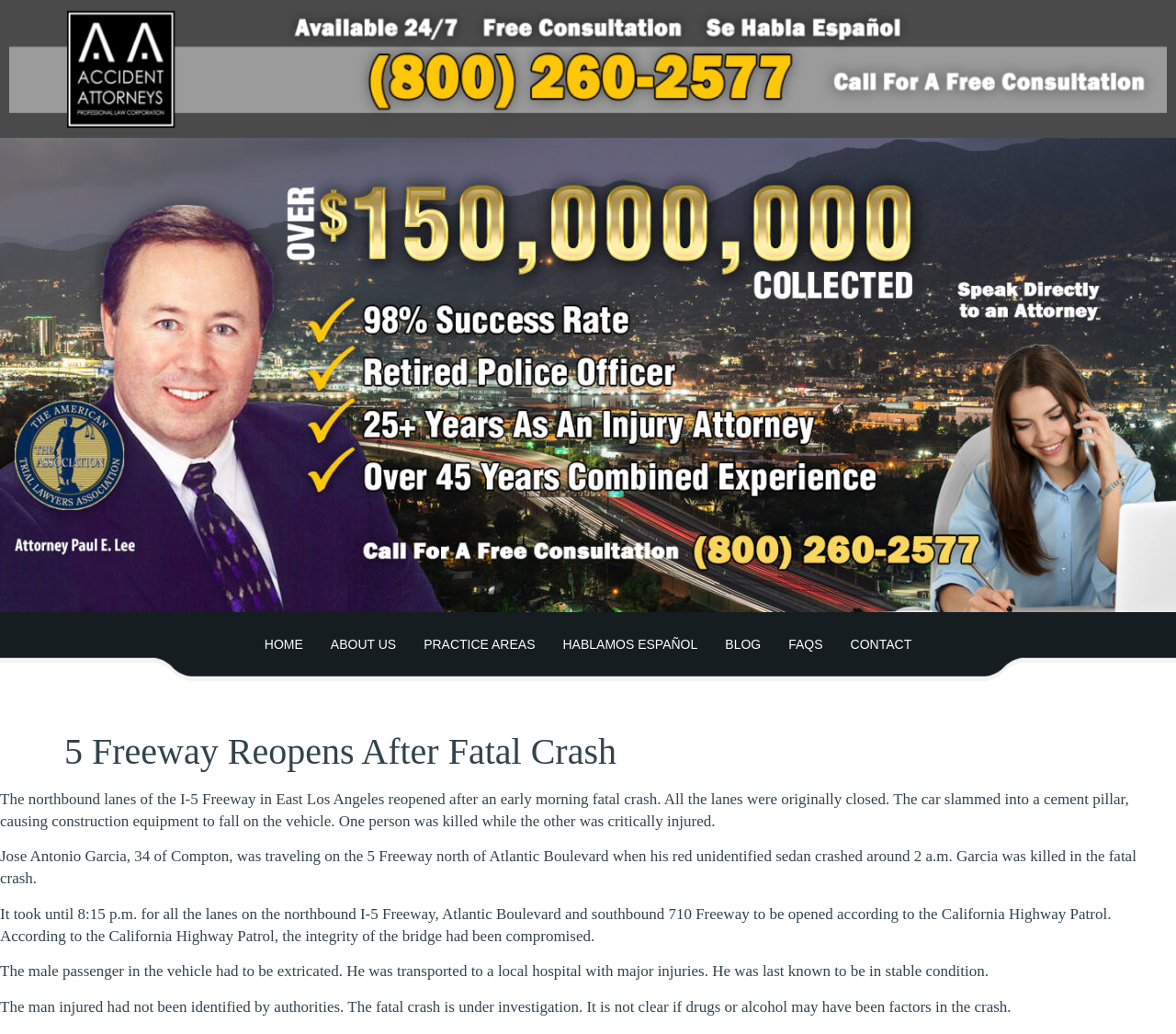Please identify the webpage's heading and generate its text content.

5 Freeway Reopens After Fatal Crash